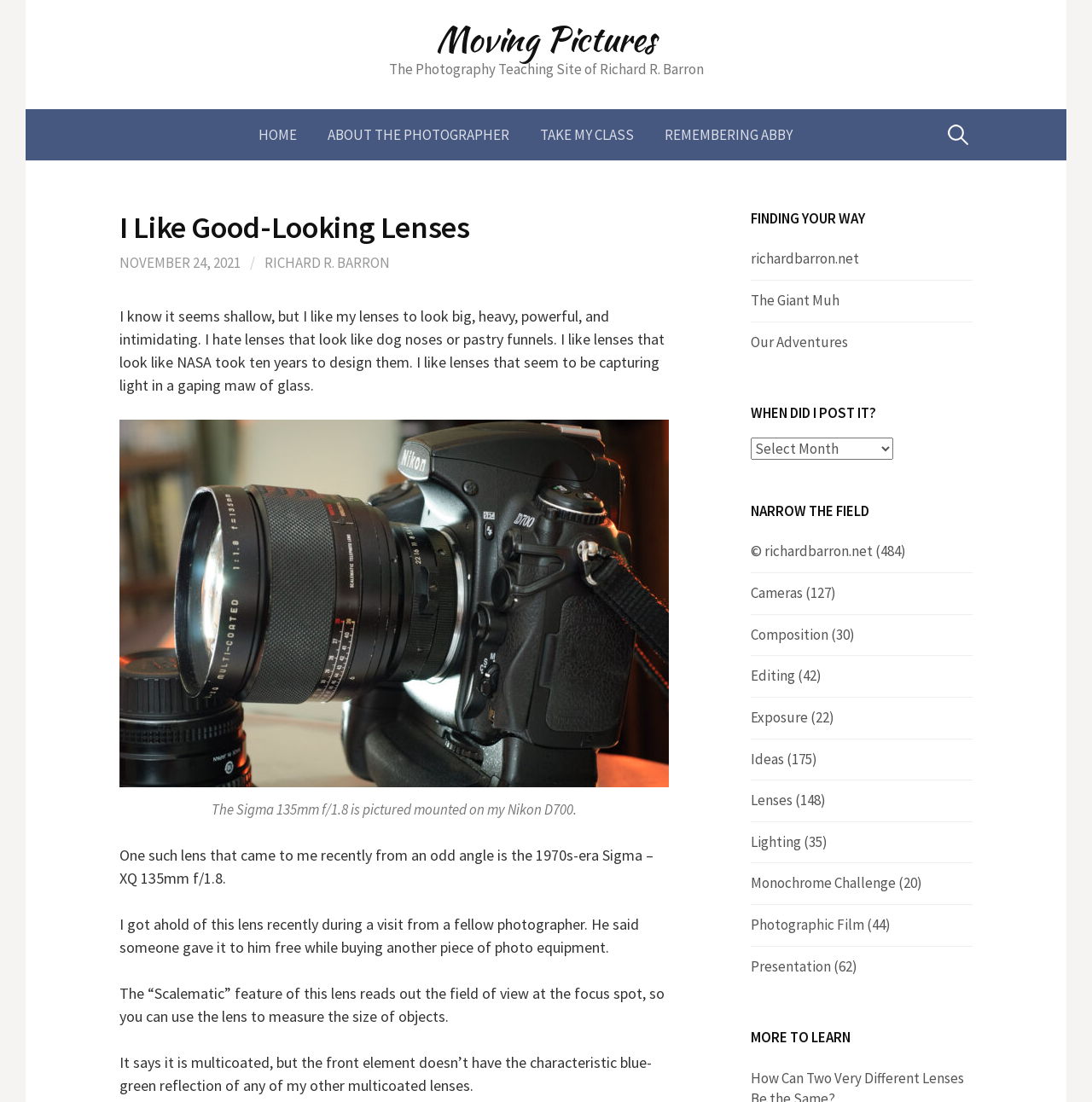Please determine the bounding box coordinates of the element's region to click in order to carry out the following instruction: "Search for something". The coordinates should be four float numbers between 0 and 1, i.e., [left, top, right, bottom].

[0.864, 0.099, 0.891, 0.145]